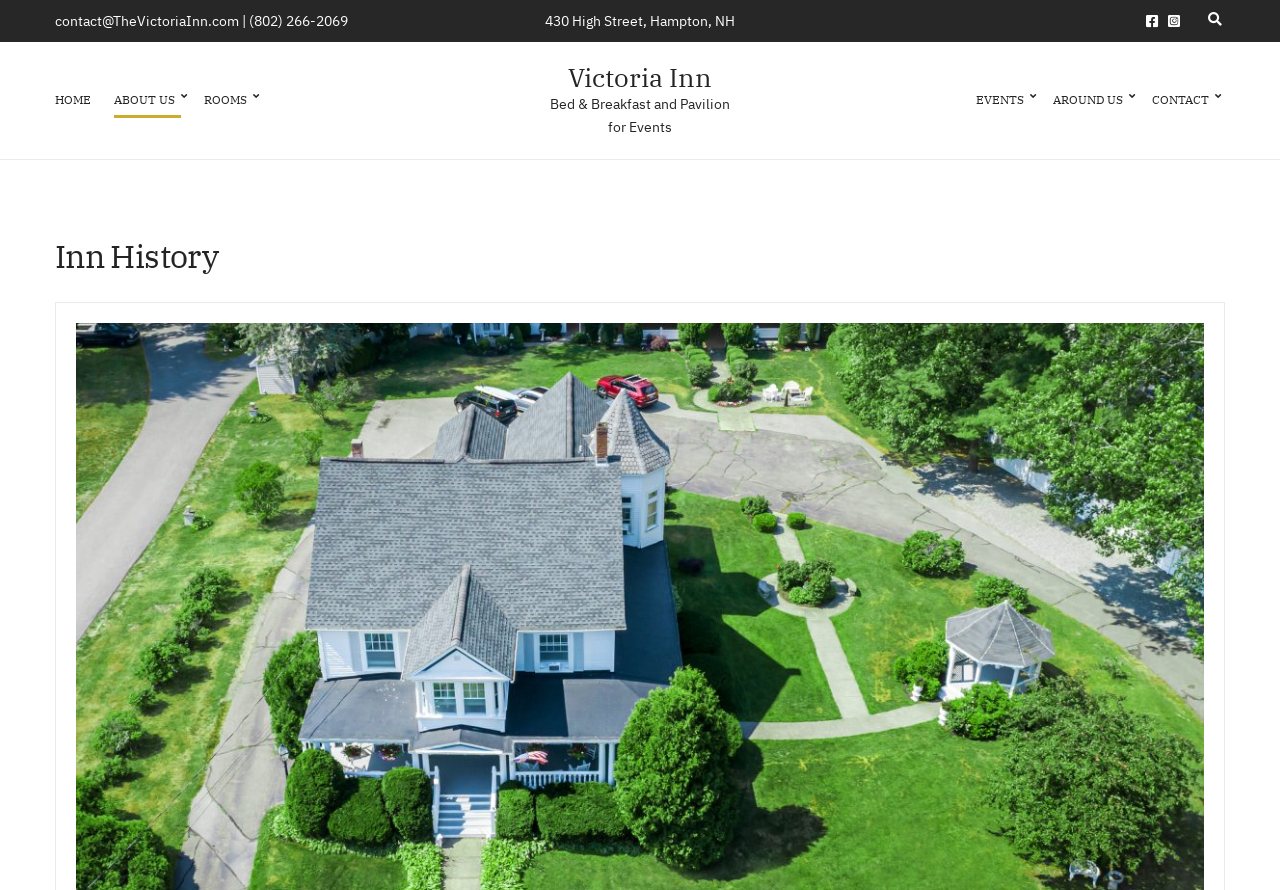Create an elaborate caption that covers all aspects of the webpage.

The webpage is about the Victoria Inn, a bed and breakfast establishment. At the top left corner, there are three links: an email address, a phone number, and an address. To the right of these links, there are social media links to Facebook and Instagram. On the far right, there is a search form expansion link.

Below these links, there is a navigation menu with five links: HOME, ABOUT US, ROOMS, EVENTS, and CONTACT. Each of these links has an arrow icon next to it.

In the center of the page, there is a heading that reads "Victoria Inn" with a subtitle "Bed & Breakfast and Pavilion for Events". Below this heading, there is a main content section with a header that reads "Inn History". This section likely contains information about the history of the Victoria Inn, which was built in 1875 as a carriage house for the Leonia Inn of Hampton. The Leonia Inn was popular in its day with 24 sleeping apartments.